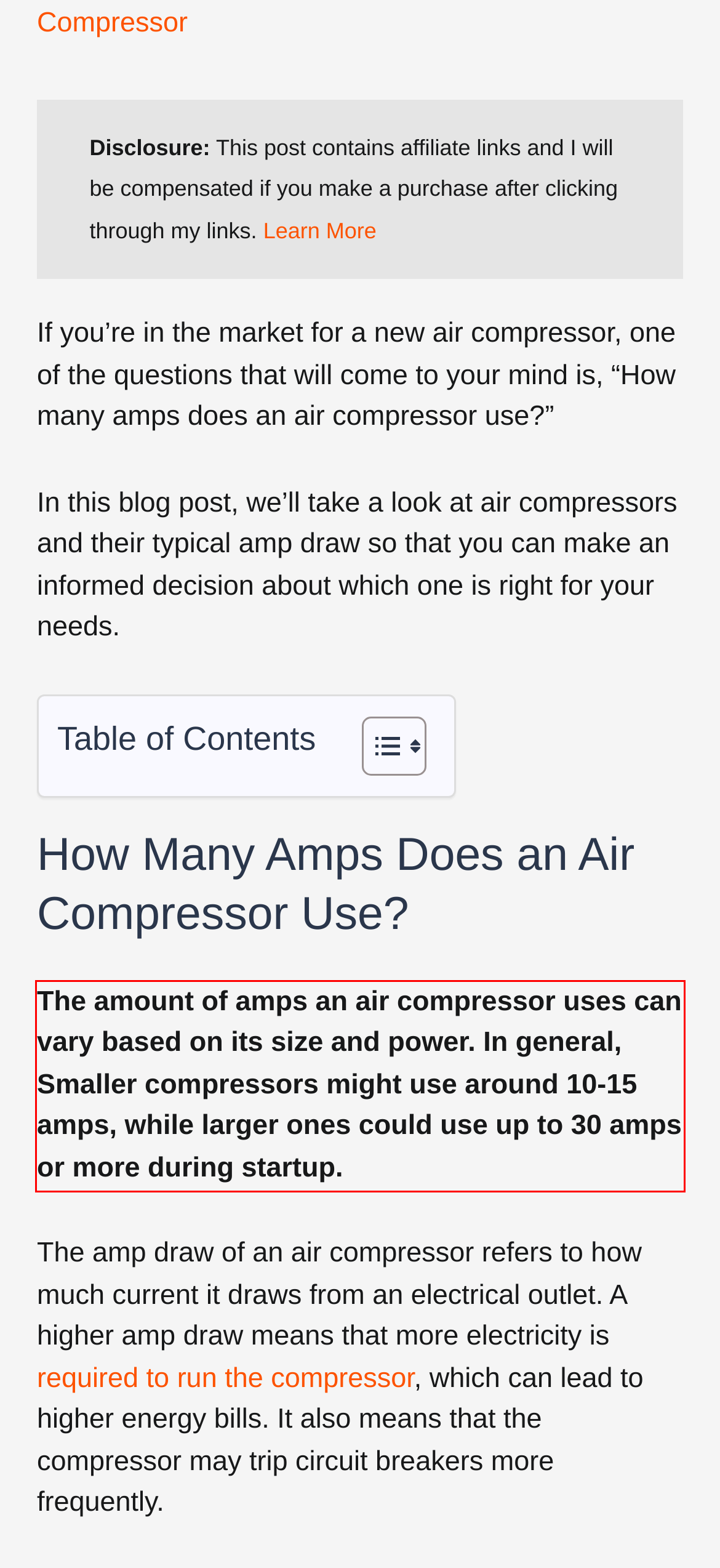Using OCR, extract the text content found within the red bounding box in the given webpage screenshot.

The amount of amps an air compressor uses can vary based on its size and power. In general, Smaller compressors might use around 10-15 amps, while larger ones could use up to 30 amps or more during startup.